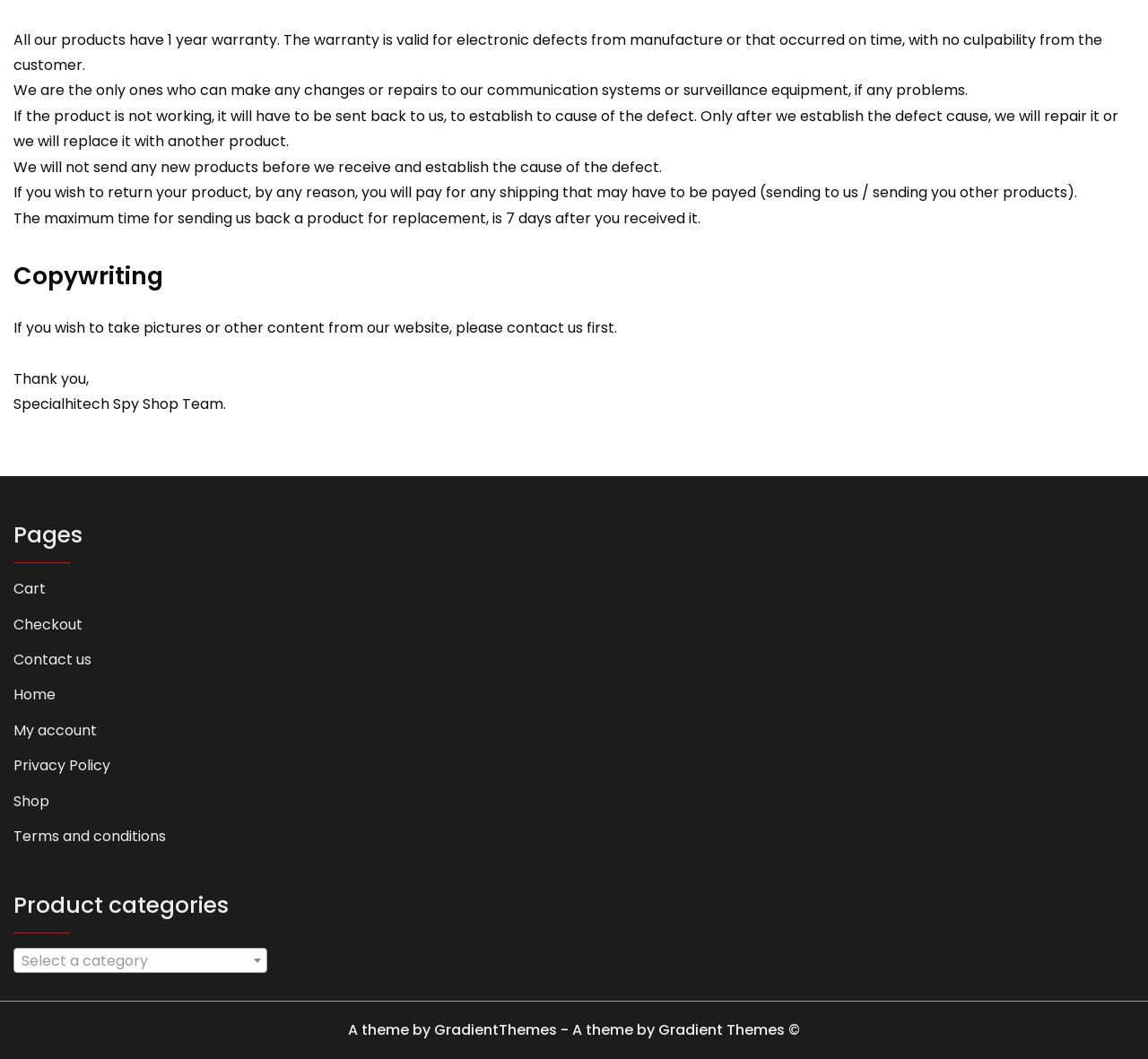Analyze the image and answer the question with as much detail as possible: 
What is the warranty period for products?

The warranty period for products is mentioned in the first static text element, which states 'All our products have 1 year warranty.'